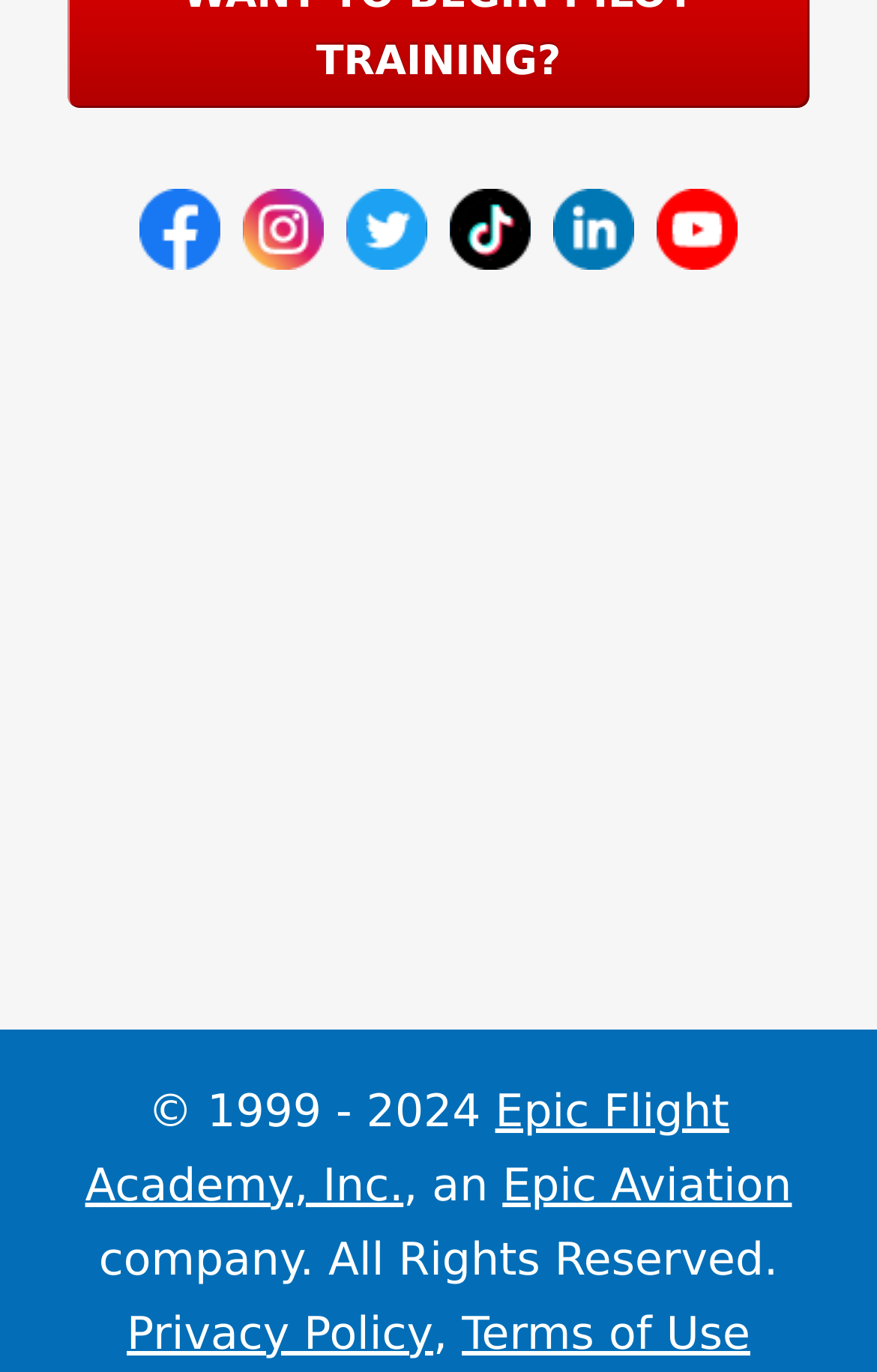Please mark the clickable region by giving the bounding box coordinates needed to complete this instruction: "go to Epic Flight Academy, Inc.".

[0.097, 0.79, 0.831, 0.883]